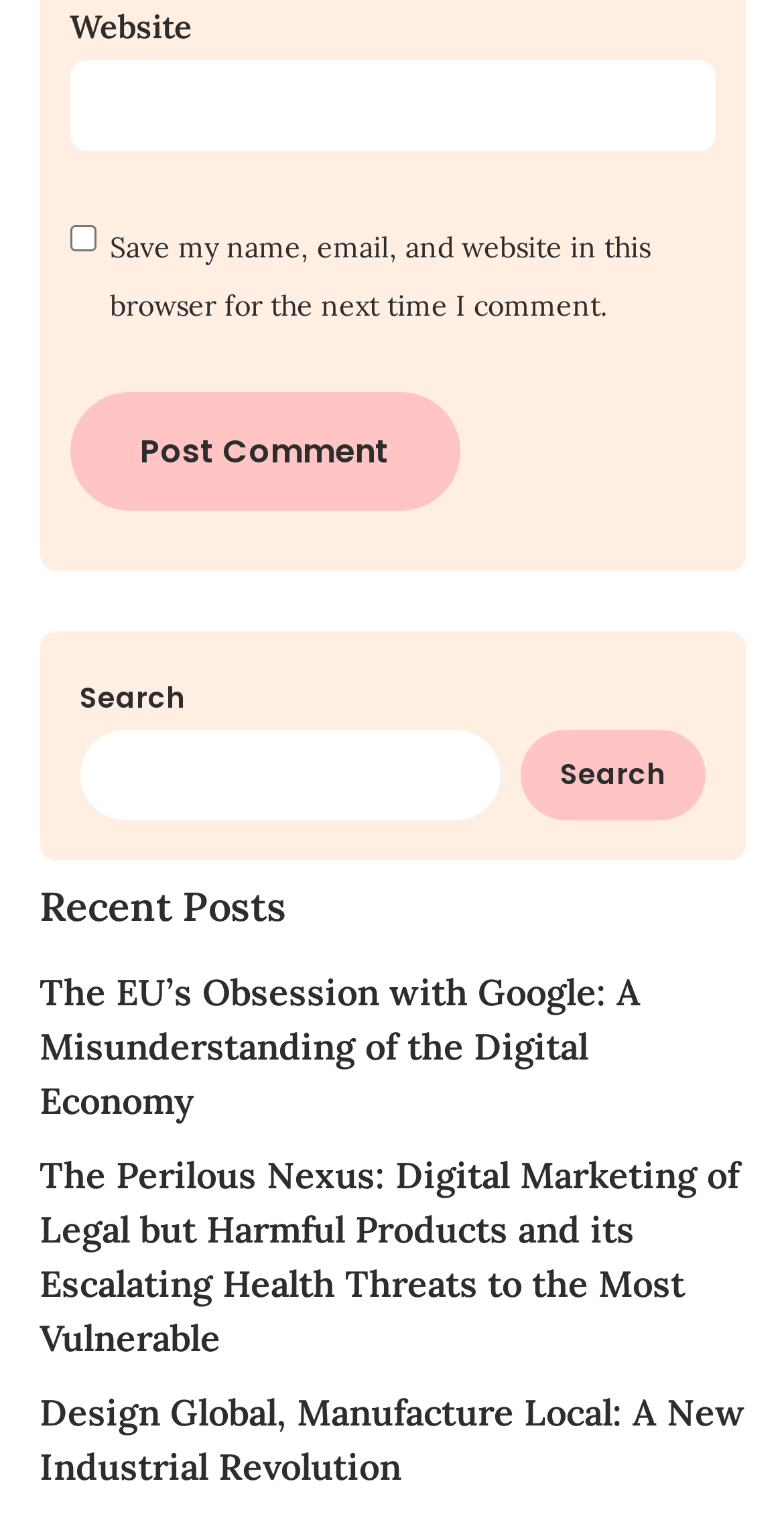What is the function of the button below the search box?
Please answer the question with as much detail as possible using the screenshot.

The button is located below the search box and has the label 'Search'. This indicates that its function is to initiate a search query based on the text entered in the search box.